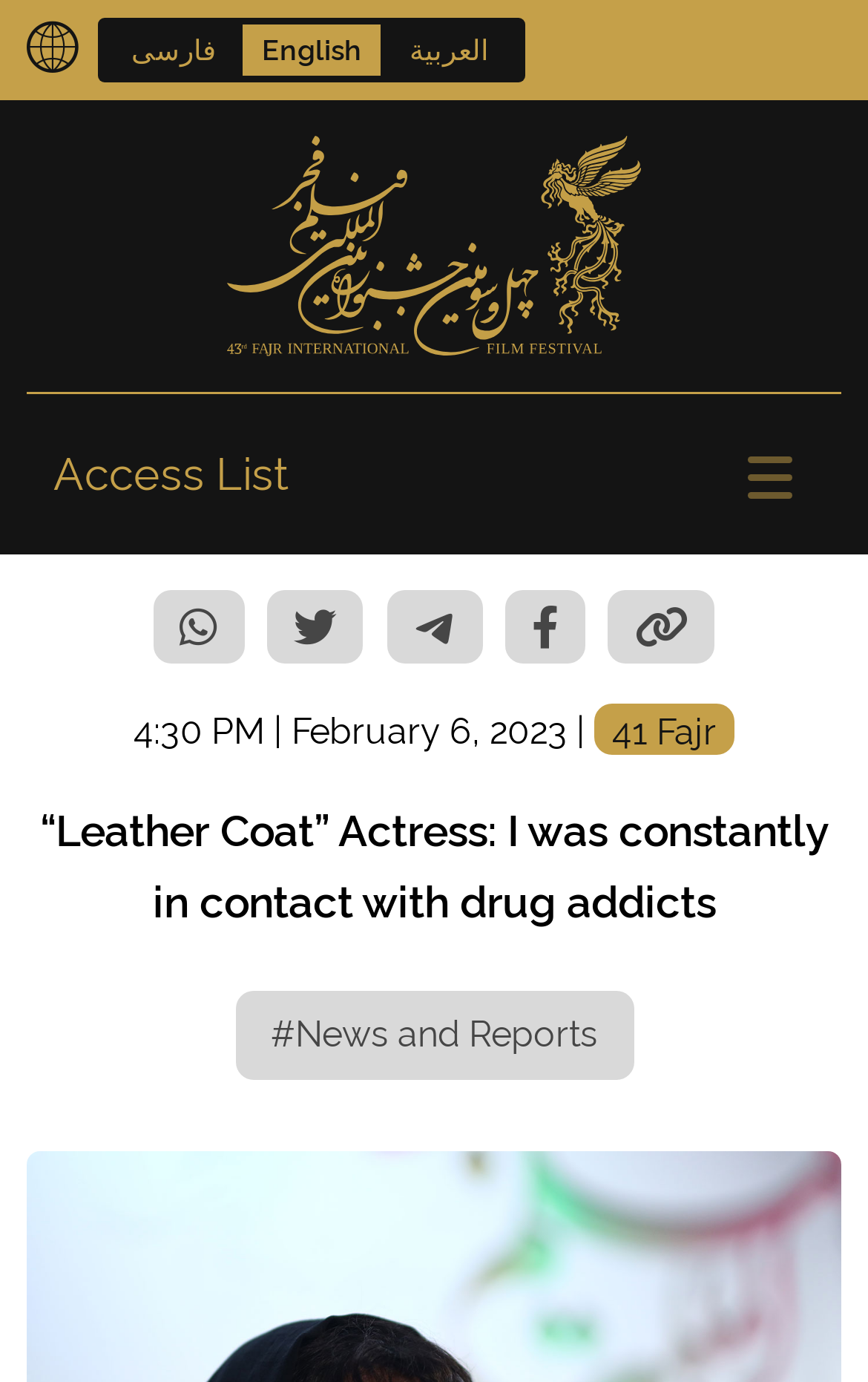Bounding box coordinates are specified in the format (top-left x, top-left y, bottom-right x, bottom-right y). All values are floating point numbers bounded between 0 and 1. Please provide the bounding box coordinate of the region this sentence describes: العربية

[0.438, 0.018, 0.597, 0.054]